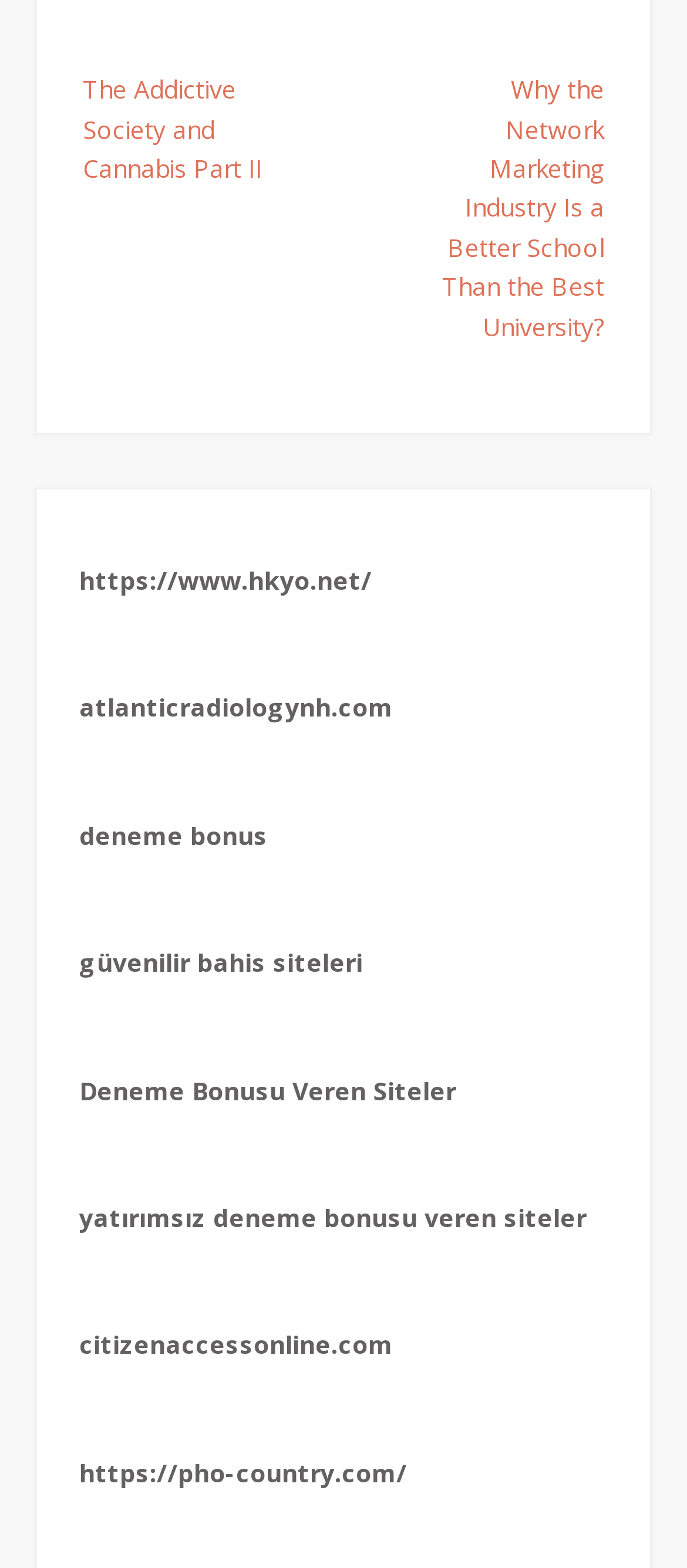Please identify the bounding box coordinates for the region that you need to click to follow this instruction: "Check out the hkyo.net website".

[0.115, 0.359, 0.541, 0.381]